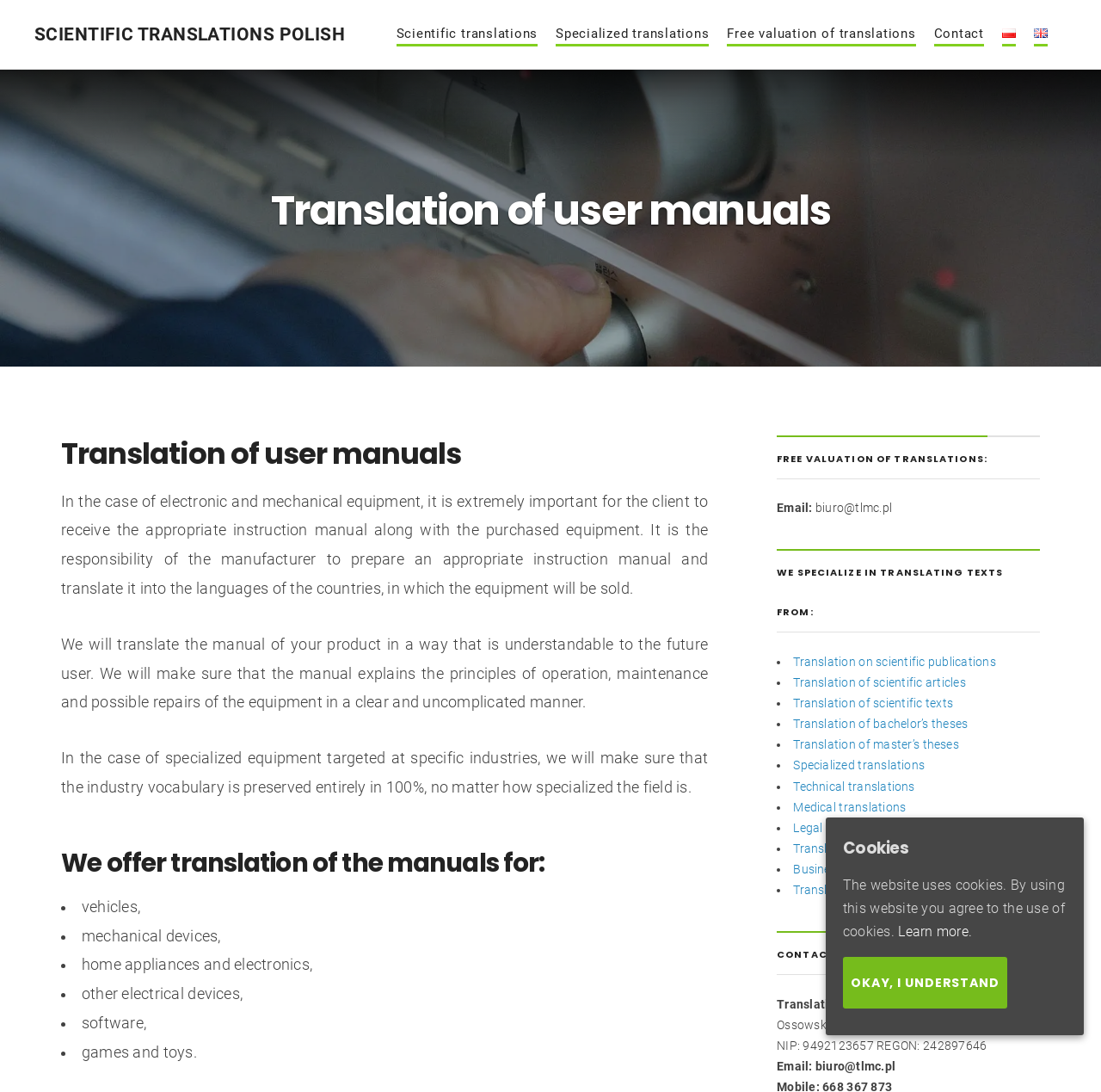Identify the bounding box coordinates of the clickable region to carry out the given instruction: "Click on the 'Contact' link".

[0.848, 0.025, 0.894, 0.043]